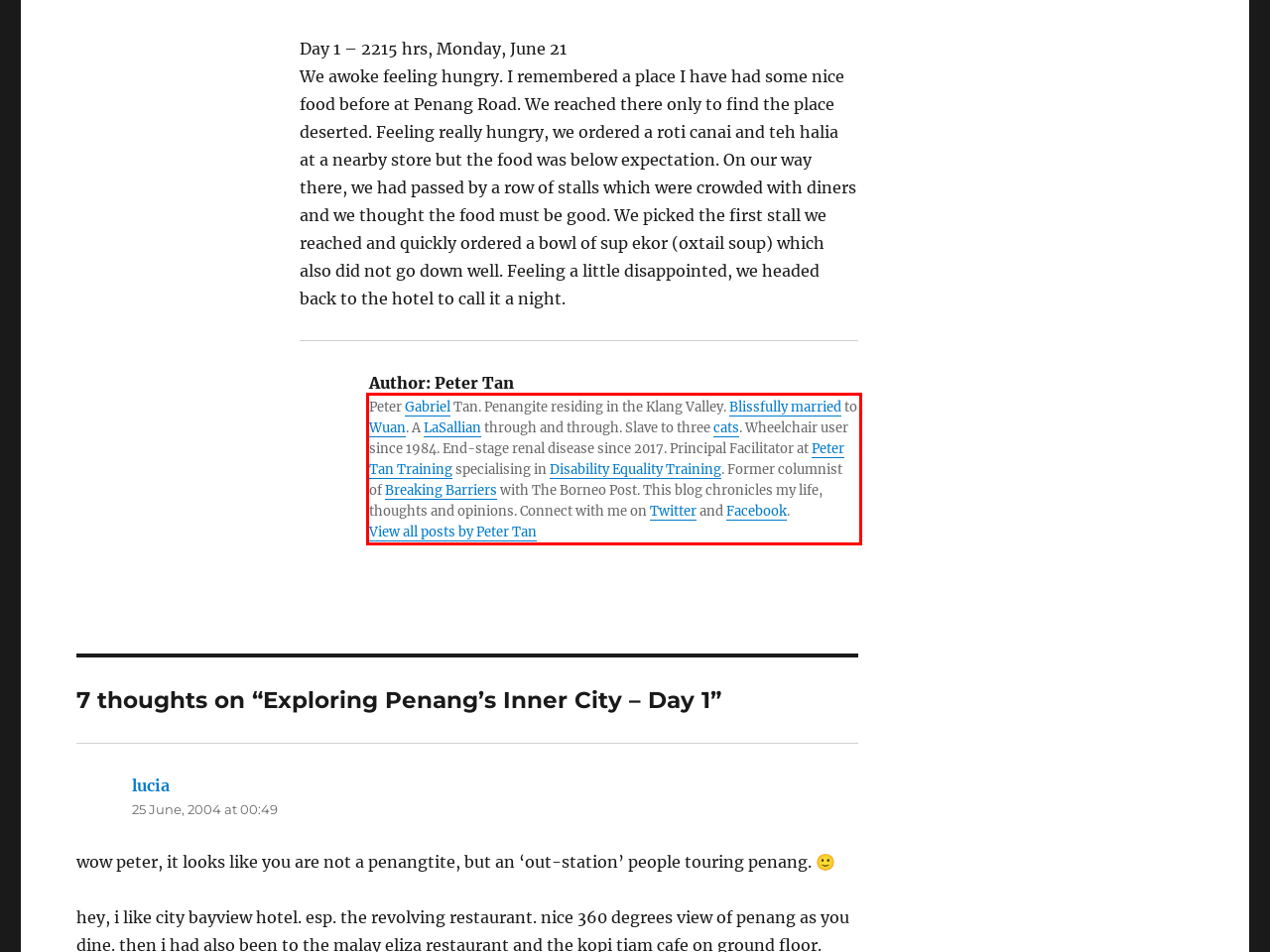You are given a webpage screenshot with a red bounding box around a UI element. Extract and generate the text inside this red bounding box.

Peter Gabriel Tan. Penangite residing in the Klang Valley. Blissfully married to Wuan. A LaSallian through and through. Slave to three cats. Wheelchair user since 1984. End-stage renal disease since 2017. Principal Facilitator at Peter Tan Training specialising in Disability Equality Training. Former columnist of Breaking Barriers with The Borneo Post. This blog chronicles my life, thoughts and opinions. Connect with me on Twitter and Facebook. View all posts by Peter Tan